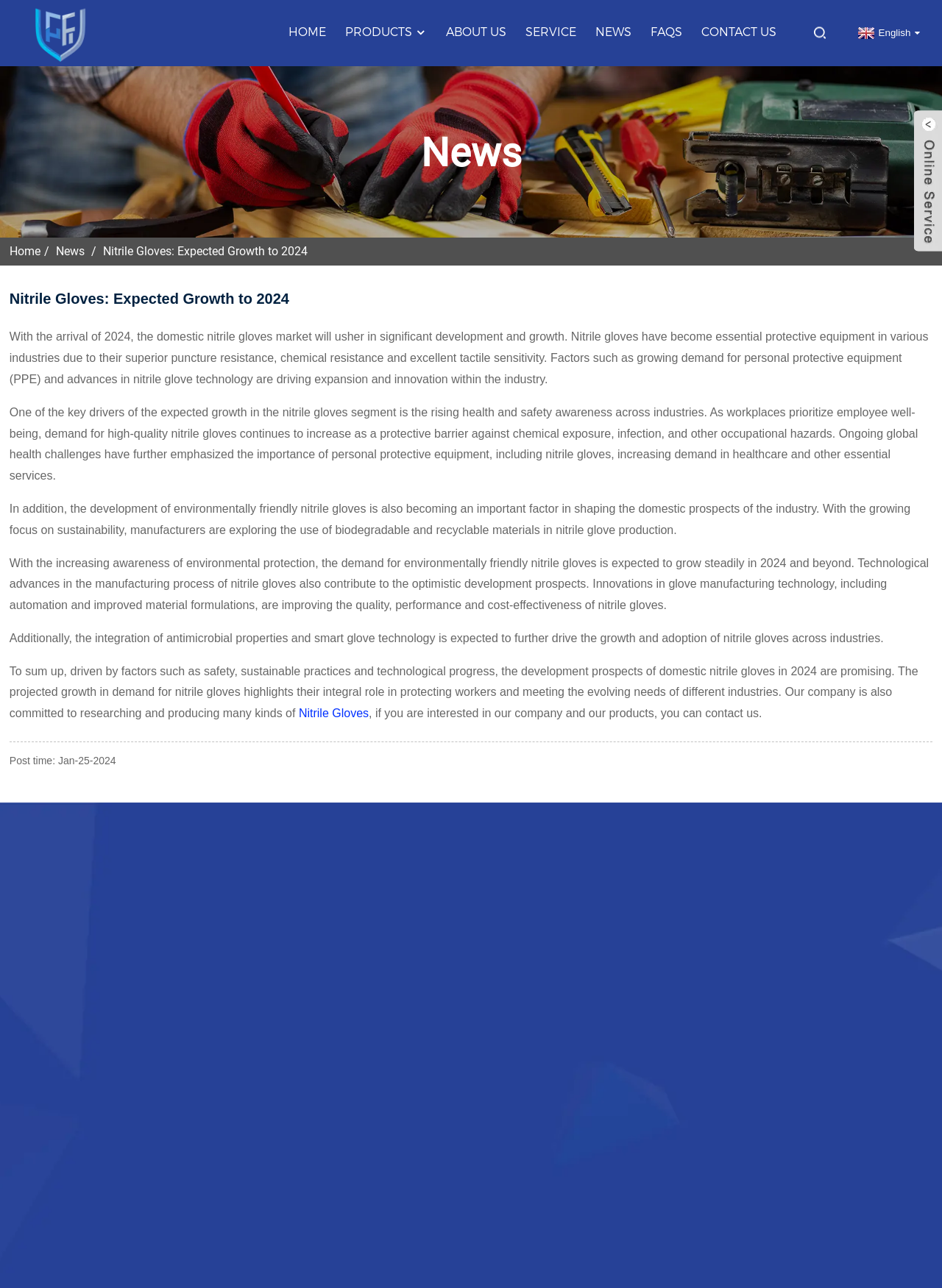Please provide a comprehensive response to the question below by analyzing the image: 
What is the company's commitment to nitrile gloves?

The webpage states that the company is committed to researching and producing many kinds of nitrile gloves, highlighting their integral role in protecting workers and meeting the evolving needs of different industries.